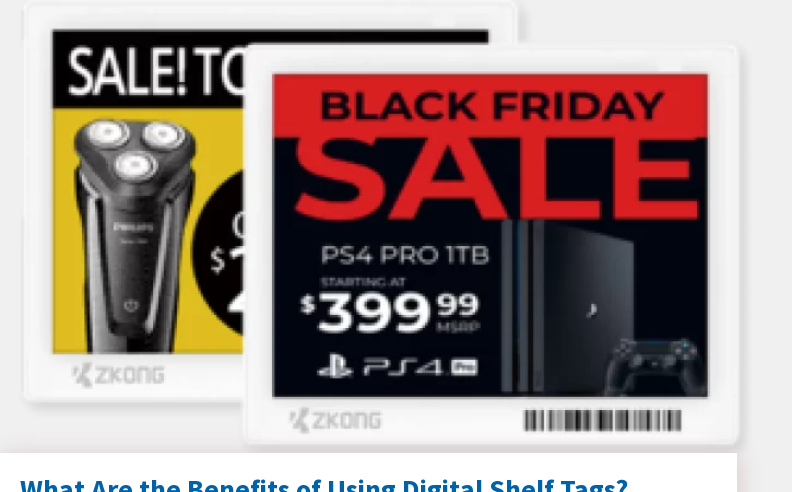Using the information from the screenshot, answer the following question thoroughly:
What is the name of the company responsible for the digital solutions?

The branding at the bottom of the image is marked 'ZKONG', which signifies the company responsible for the digital solutions, including the electronic shelf labels, that allow for dynamic pricing and real-time updates.